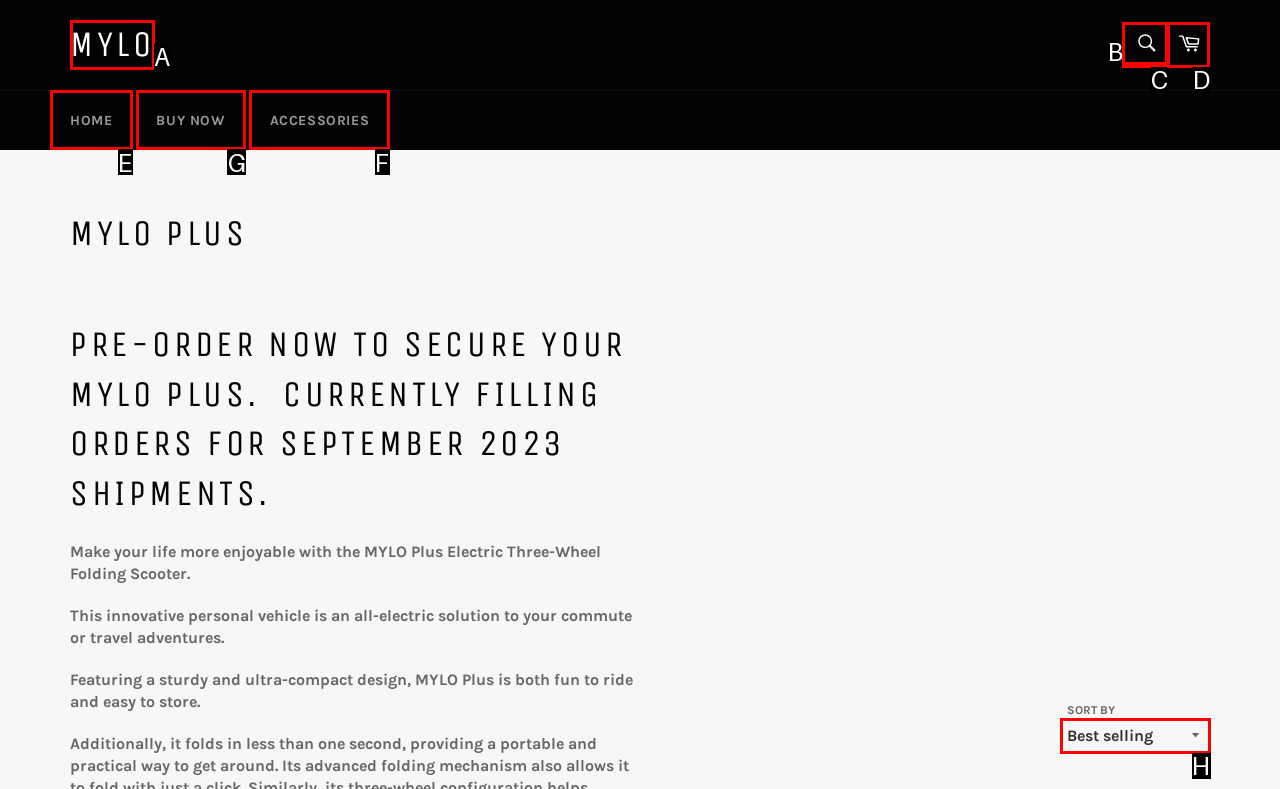Indicate the letter of the UI element that should be clicked to accomplish the task: Buy now. Answer with the letter only.

G